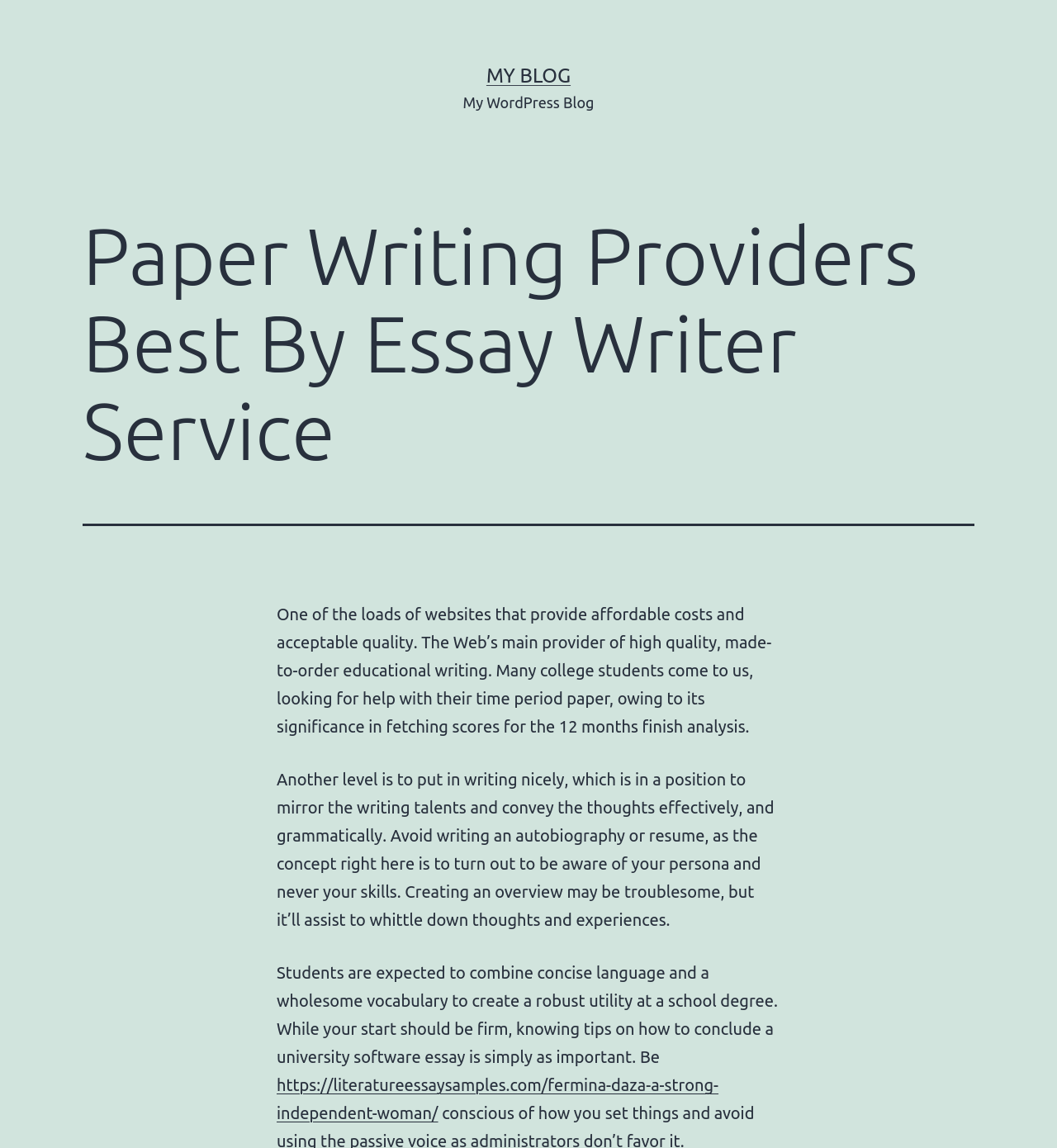What is the link to the Fermina Daza essay sample?
Please provide an in-depth and detailed response to the question.

The link to the Fermina Daza essay sample is provided at the bottom of the webpage, as indicated by the link element with bounding box coordinates [0.262, 0.937, 0.68, 0.978].